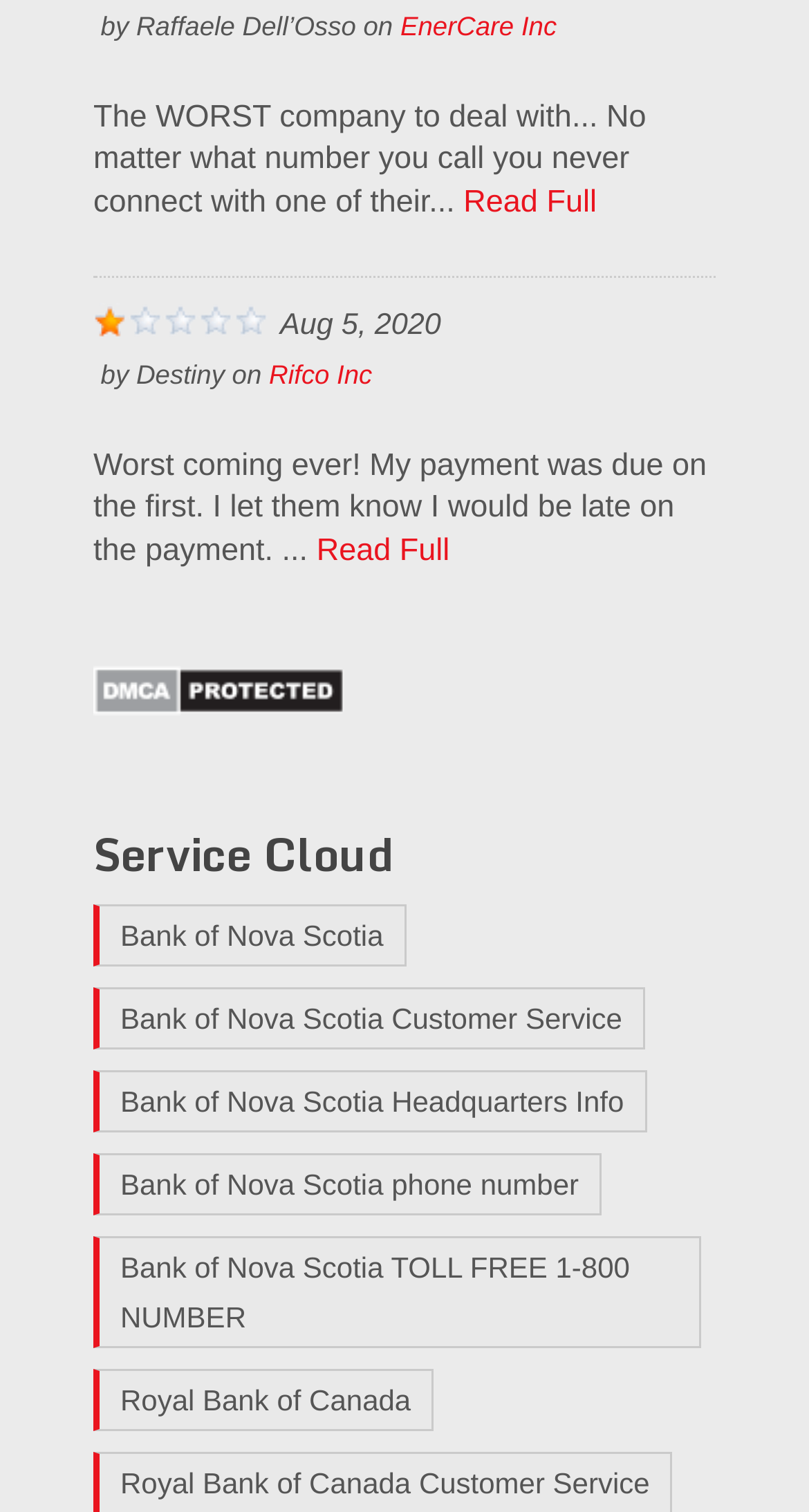What is the date of the first review?
Please provide an in-depth and detailed response to the question.

The date of the first review is mentioned as 'Aug 5, 2020' in a StaticText element following the review text.